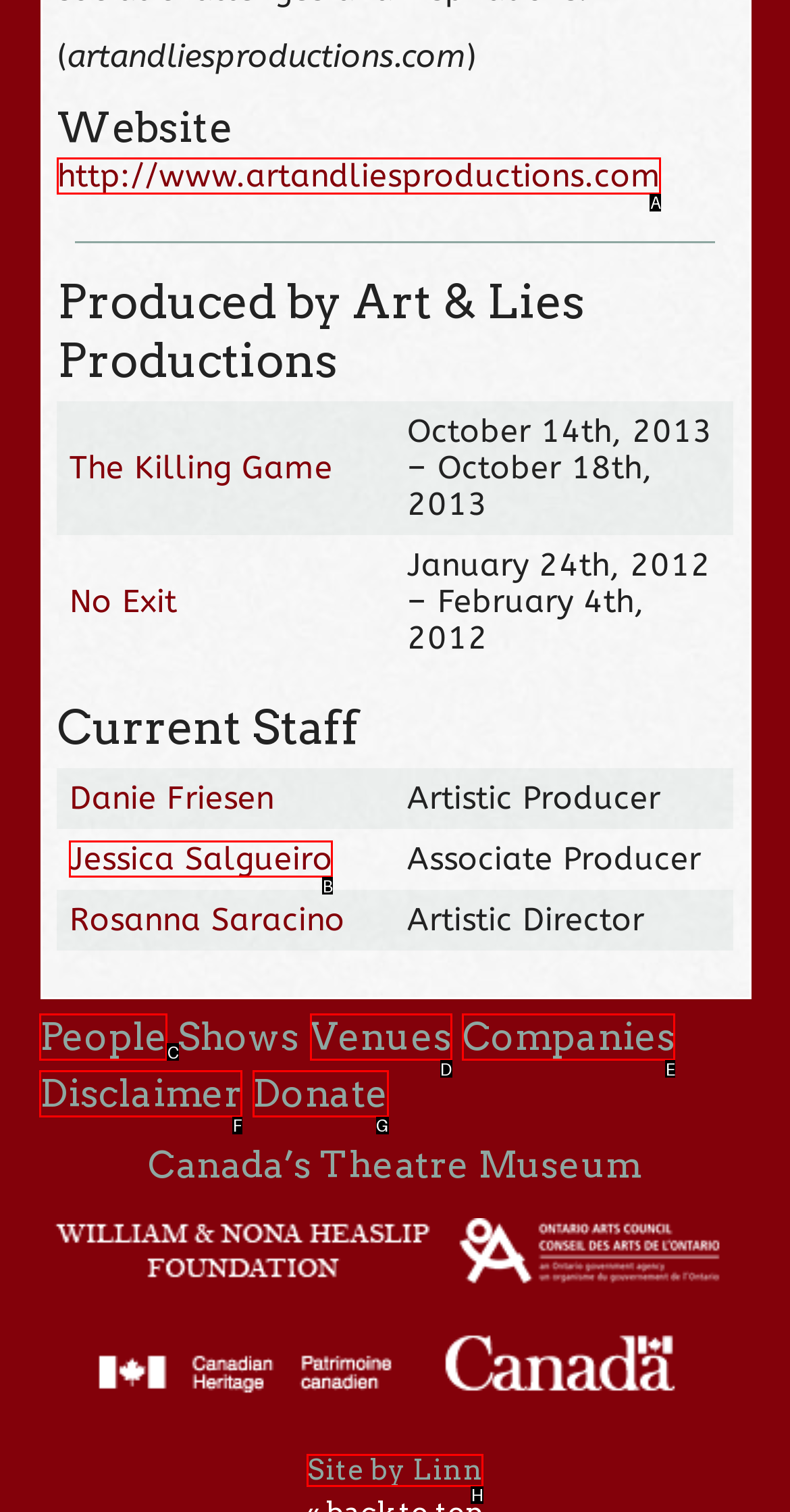Identify the letter that best matches this UI element description: Companies
Answer with the letter from the given options.

E